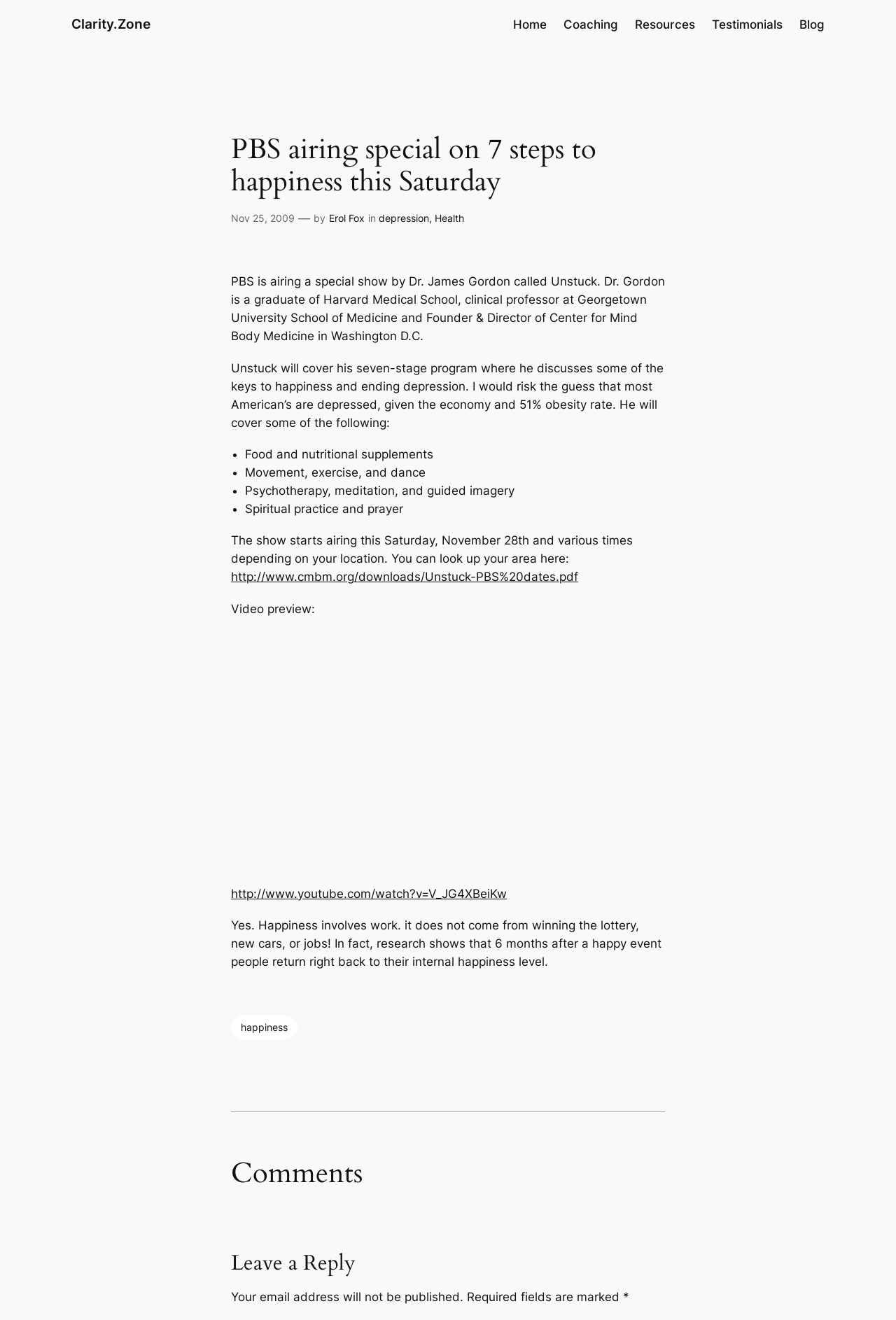What is the topic of the video preview?
Answer with a single word or short phrase according to what you see in the image.

Unstuck